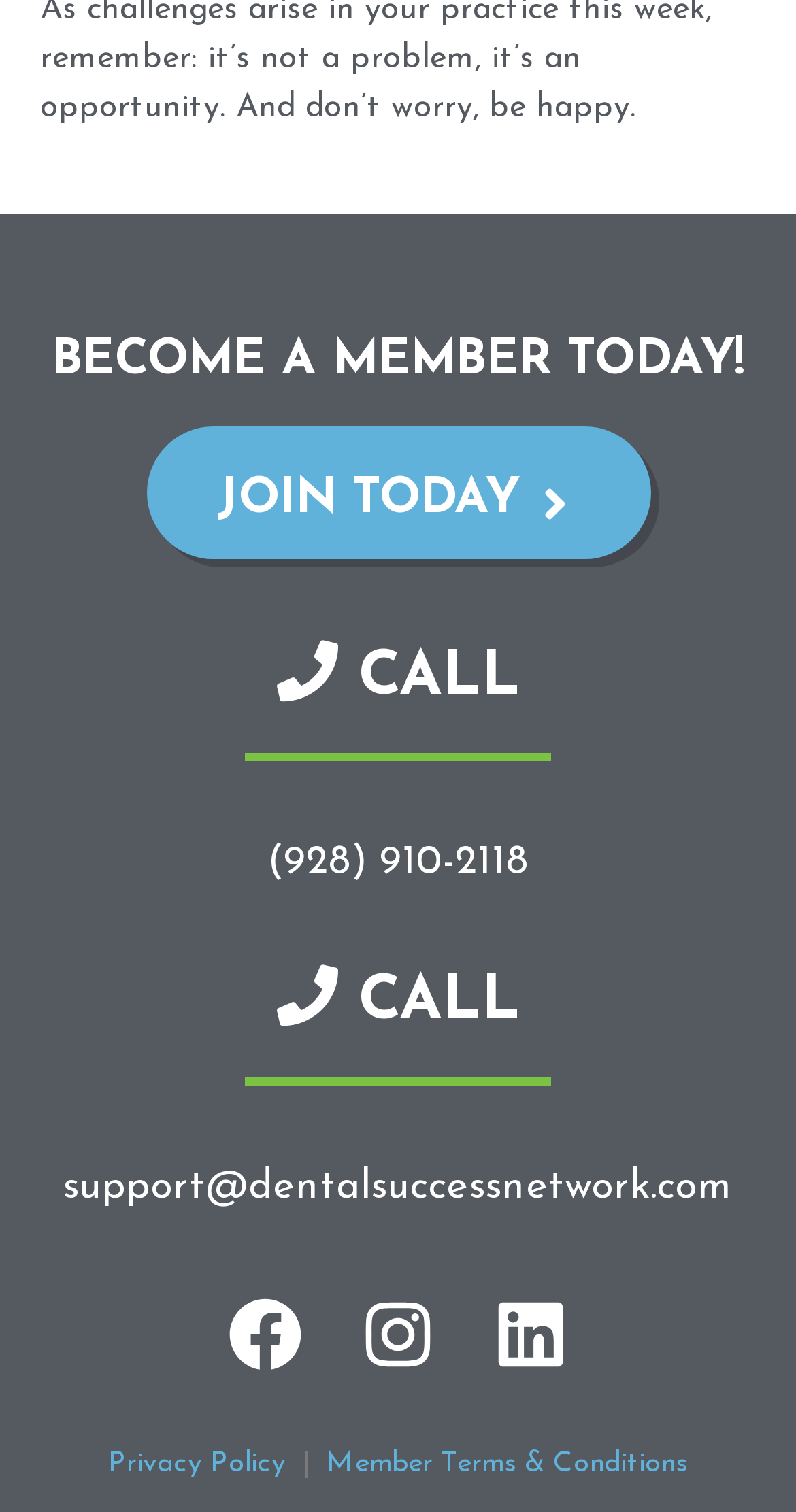Find the bounding box of the UI element described as follows: "Member Terms & Conditions".

[0.41, 0.958, 0.864, 0.978]